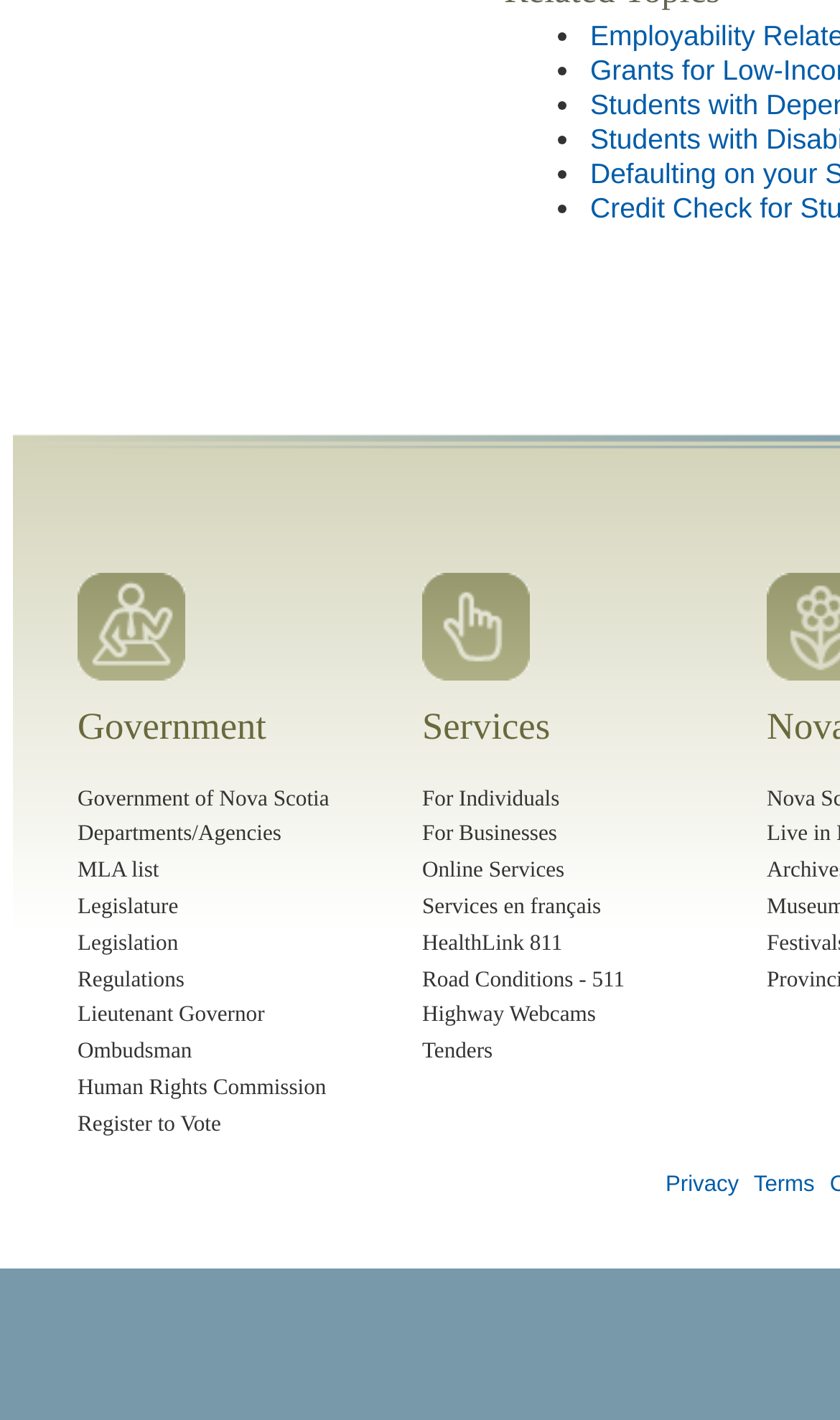Provide the bounding box coordinates for the UI element described in this sentence: "Road Conditions - 511". The coordinates should be four float values between 0 and 1, i.e., [left, top, right, bottom].

[0.503, 0.682, 0.744, 0.699]